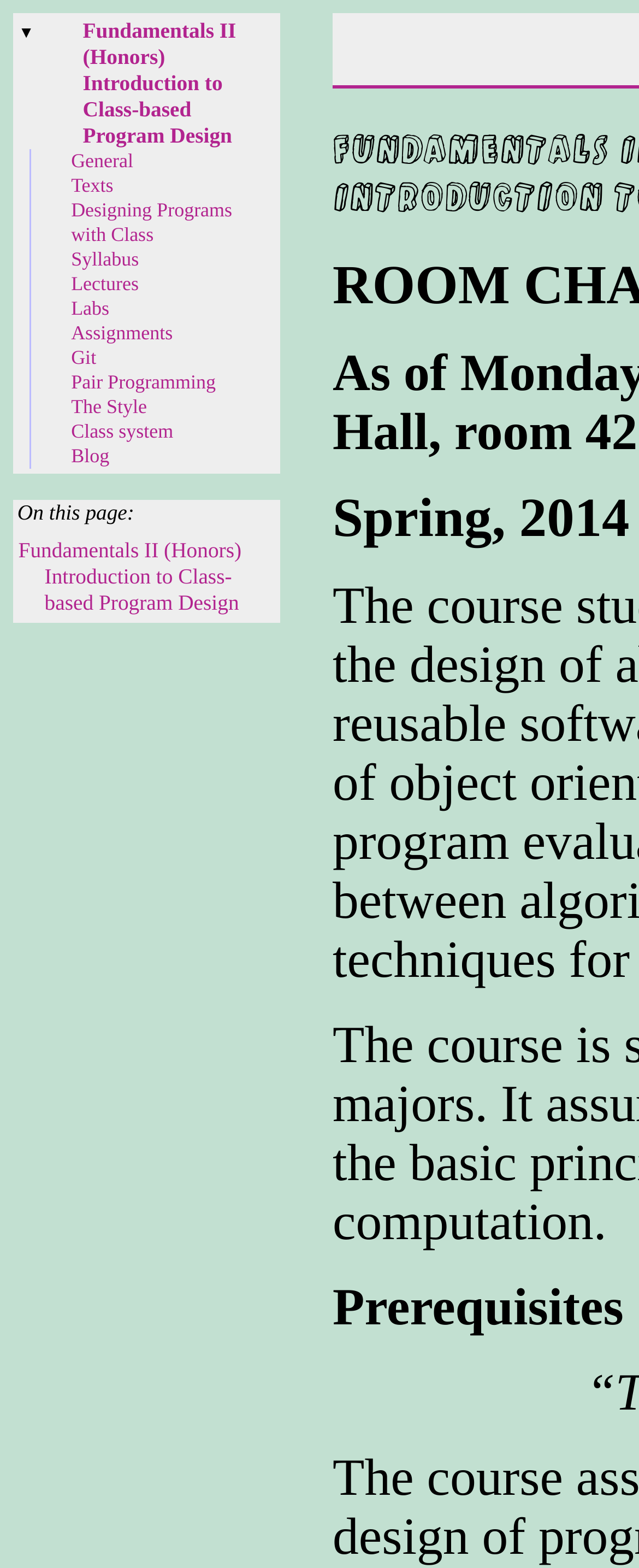Please reply to the following question with a single word or a short phrase:
What is the first link on the page?

▼